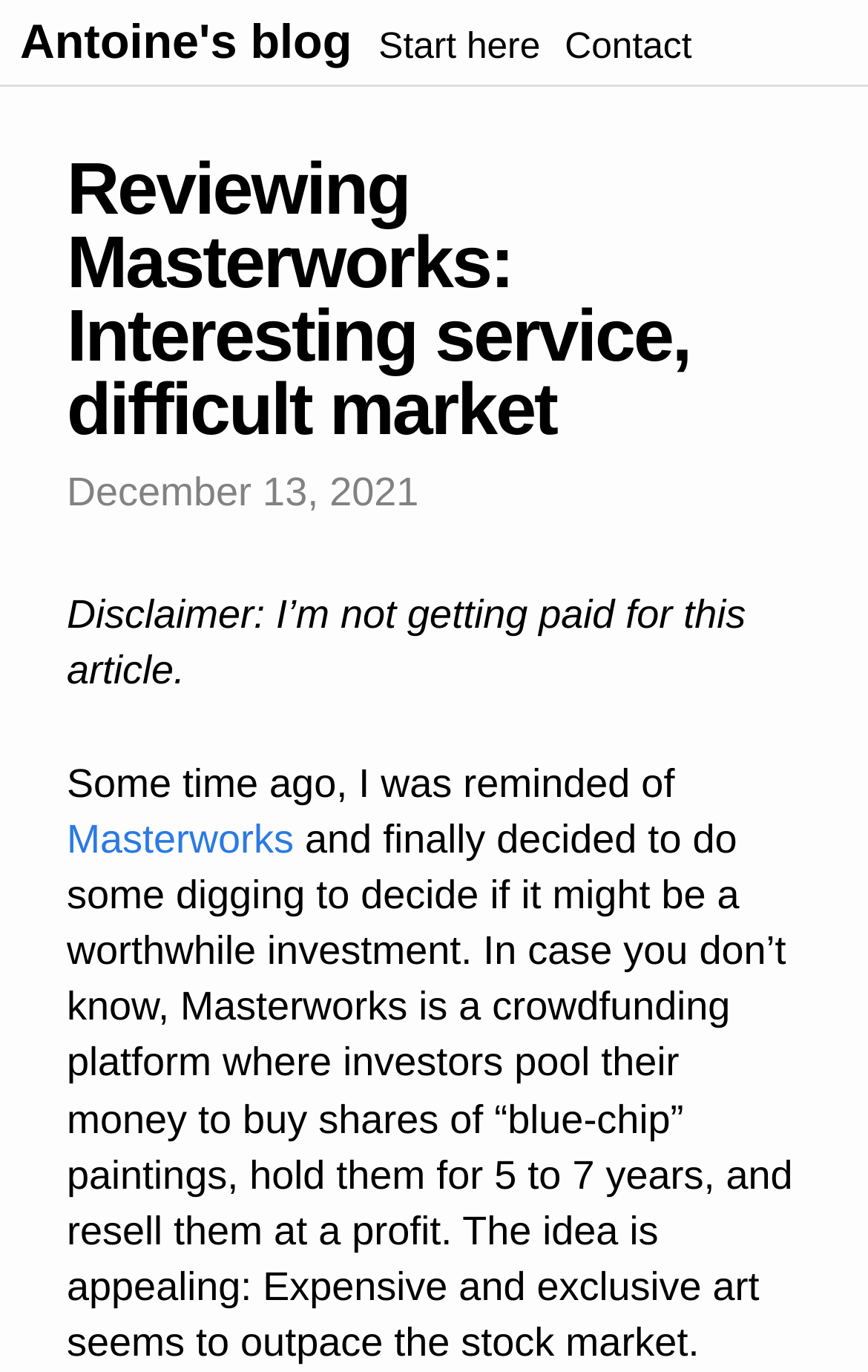Is the author getting paid for this article? Analyze the screenshot and reply with just one word or a short phrase.

No